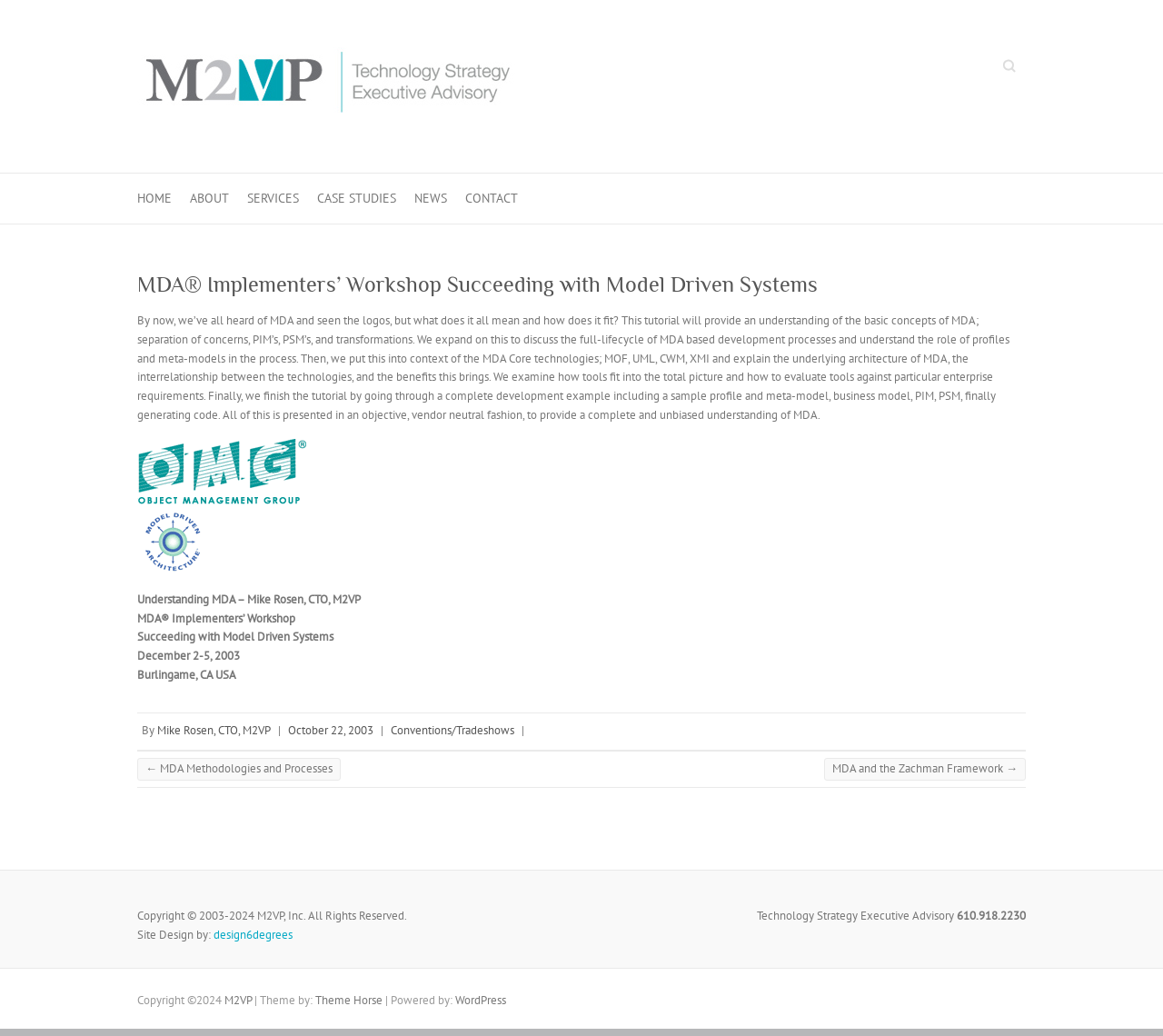Refer to the image and provide an in-depth answer to the question: 
What is the role of profiles and meta-models in MDA?

According to the webpage content, profiles and meta-models play a role in the full-lifecycle of MDA based development processes, which involves understanding the basic concepts of MDA, separation of concerns, PIM’s, PSM’s, and transformations.